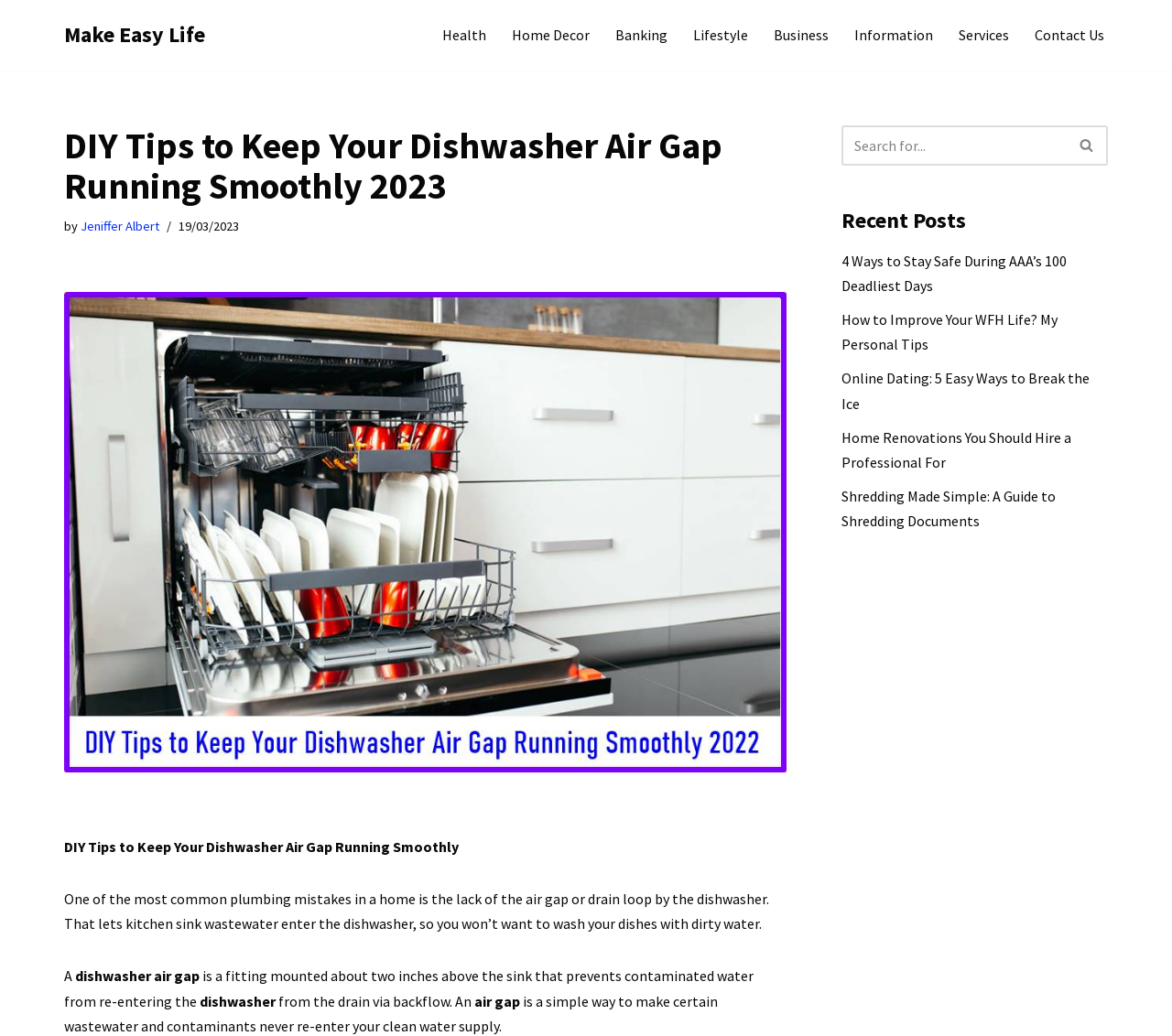From the webpage screenshot, identify the region described by Skip to content. Provide the bounding box coordinates as (top-left x, top-left y, bottom-right x, bottom-right y), with each value being a floating point number between 0 and 1.

[0.0, 0.028, 0.023, 0.046]